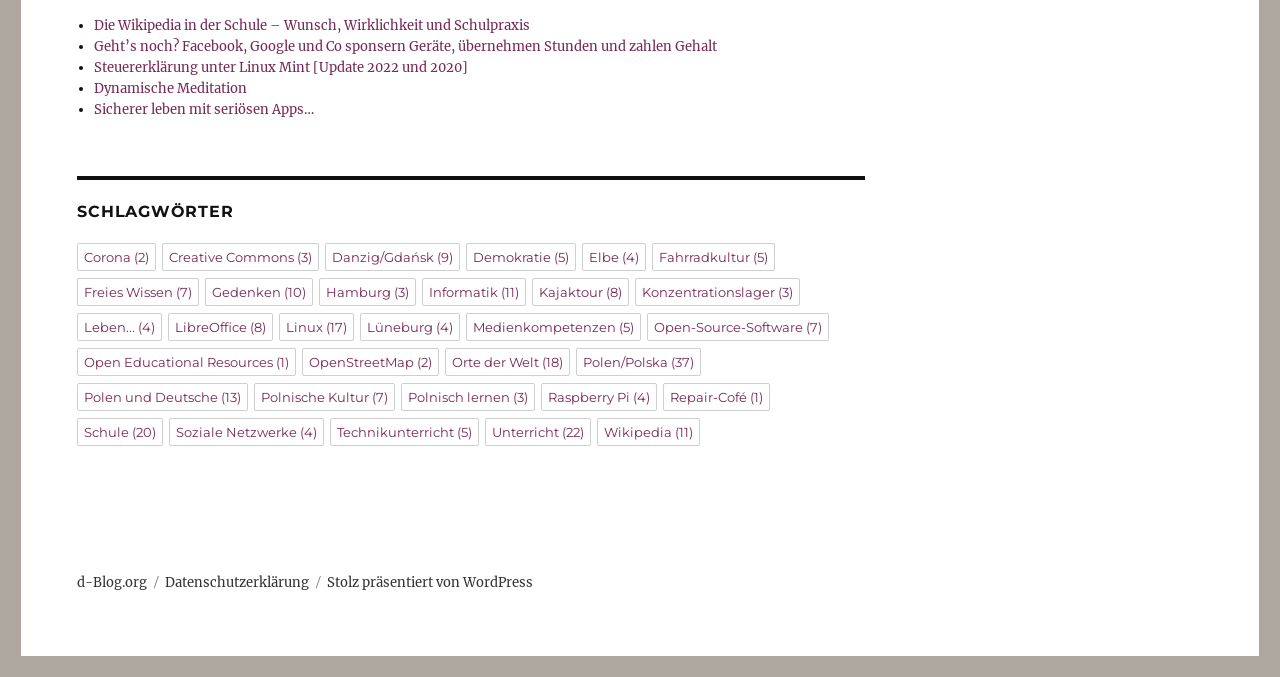What is the topic with the most entries?
Give a one-word or short phrase answer based on the image.

Polen/Polska